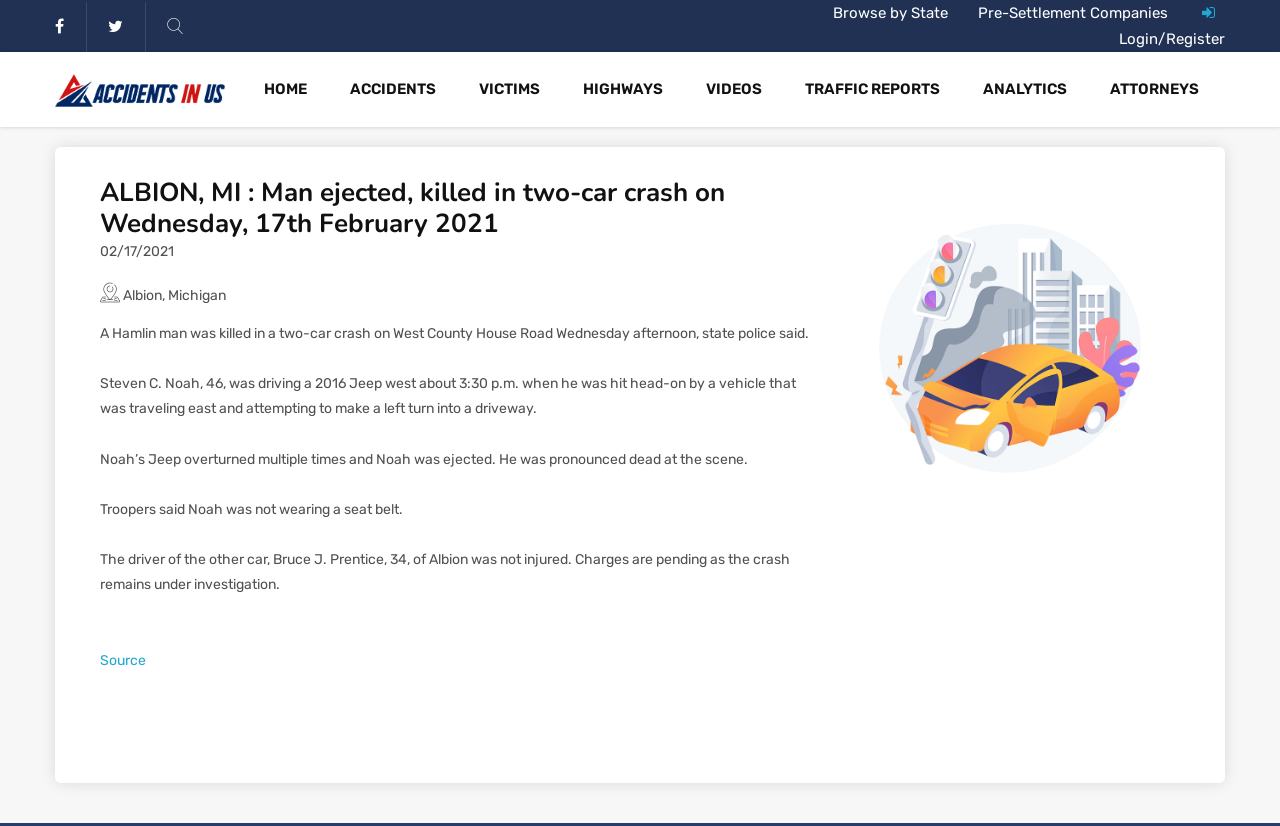Where did the crash occur?
Look at the image and answer the question with a single word or phrase.

Albion, Michigan